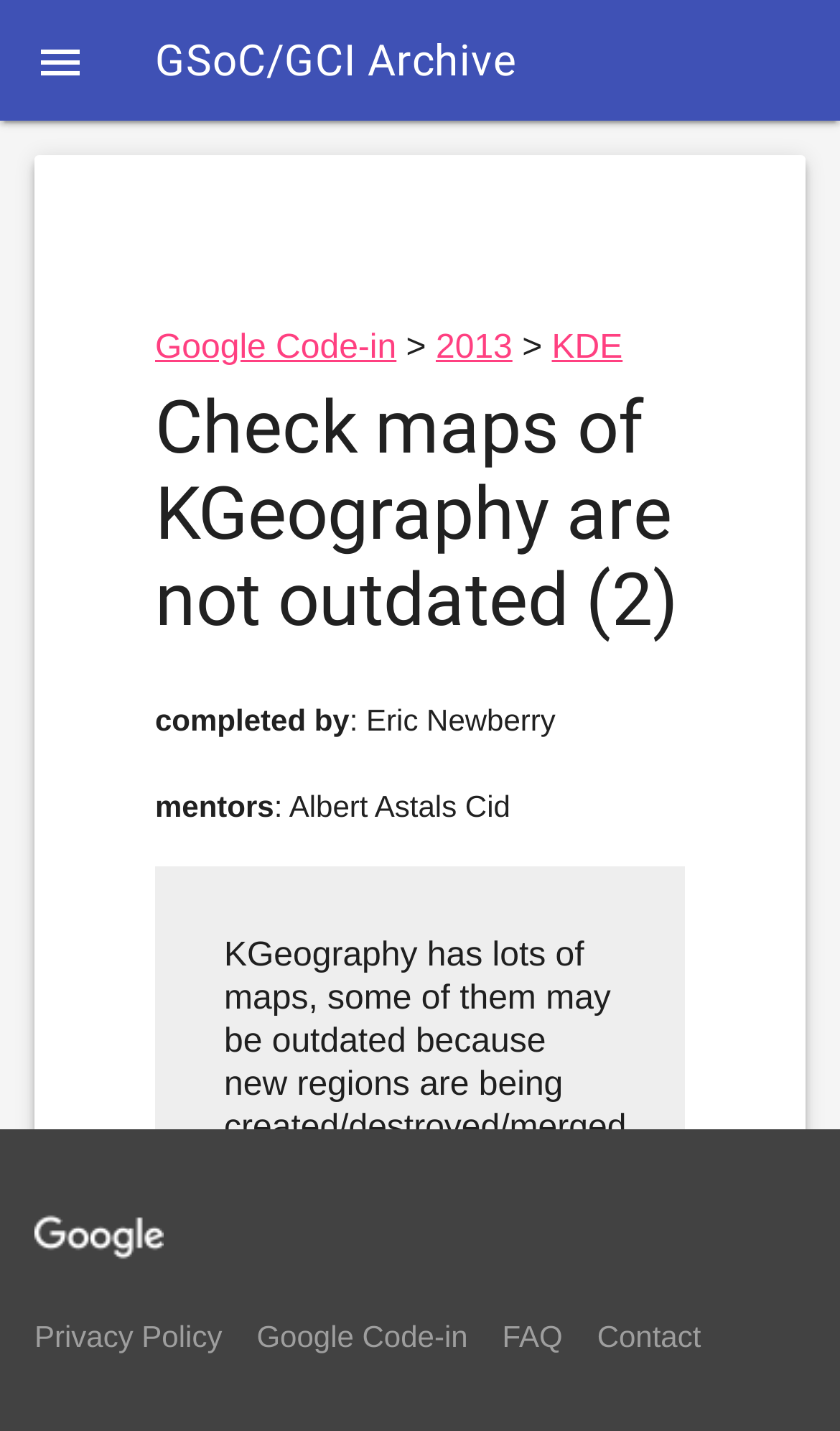Respond with a single word or phrase:
How many links are there in the footer section?

4